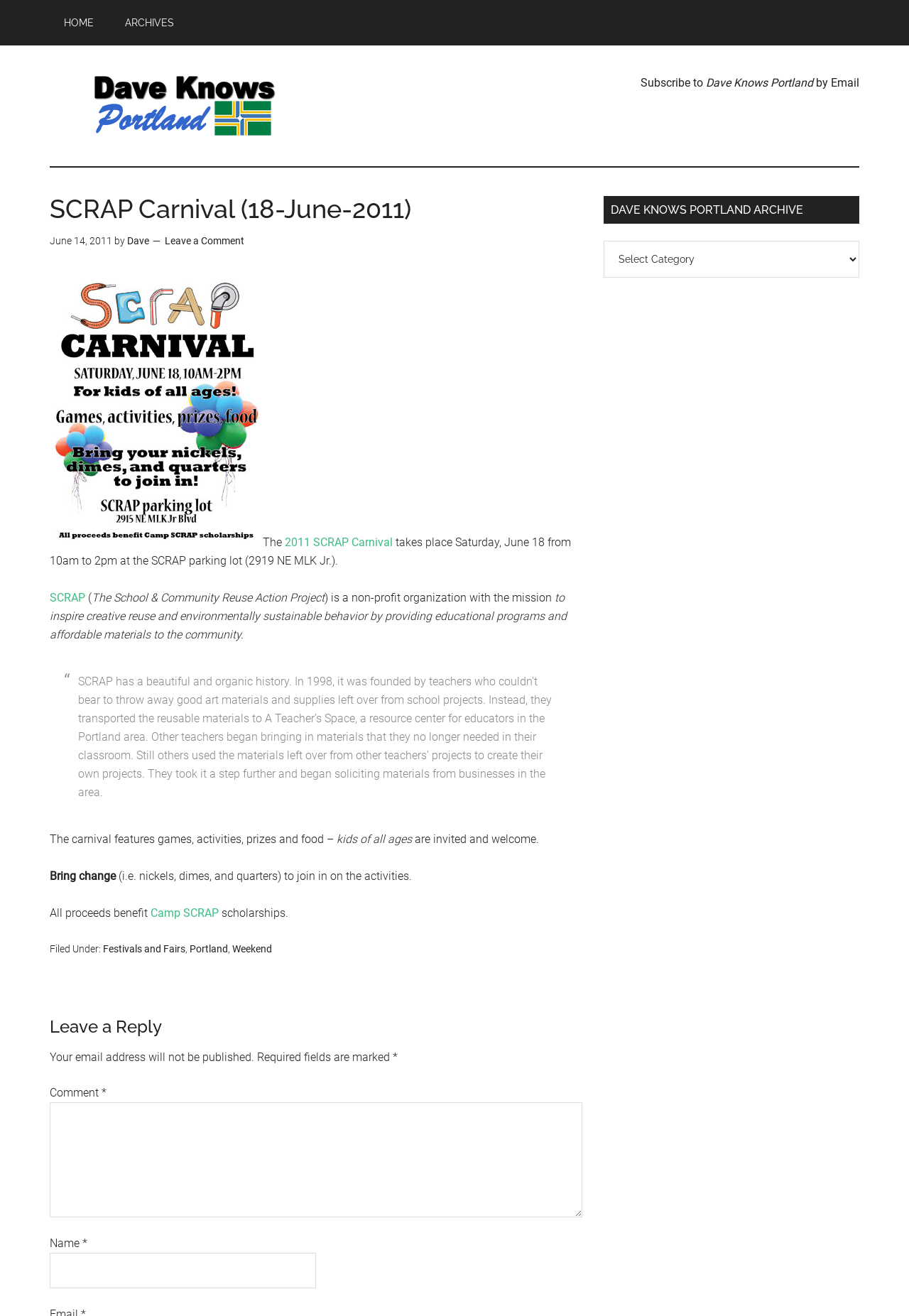Please specify the bounding box coordinates of the region to click in order to perform the following instruction: "Click on the HOME link".

[0.055, 0.0, 0.119, 0.035]